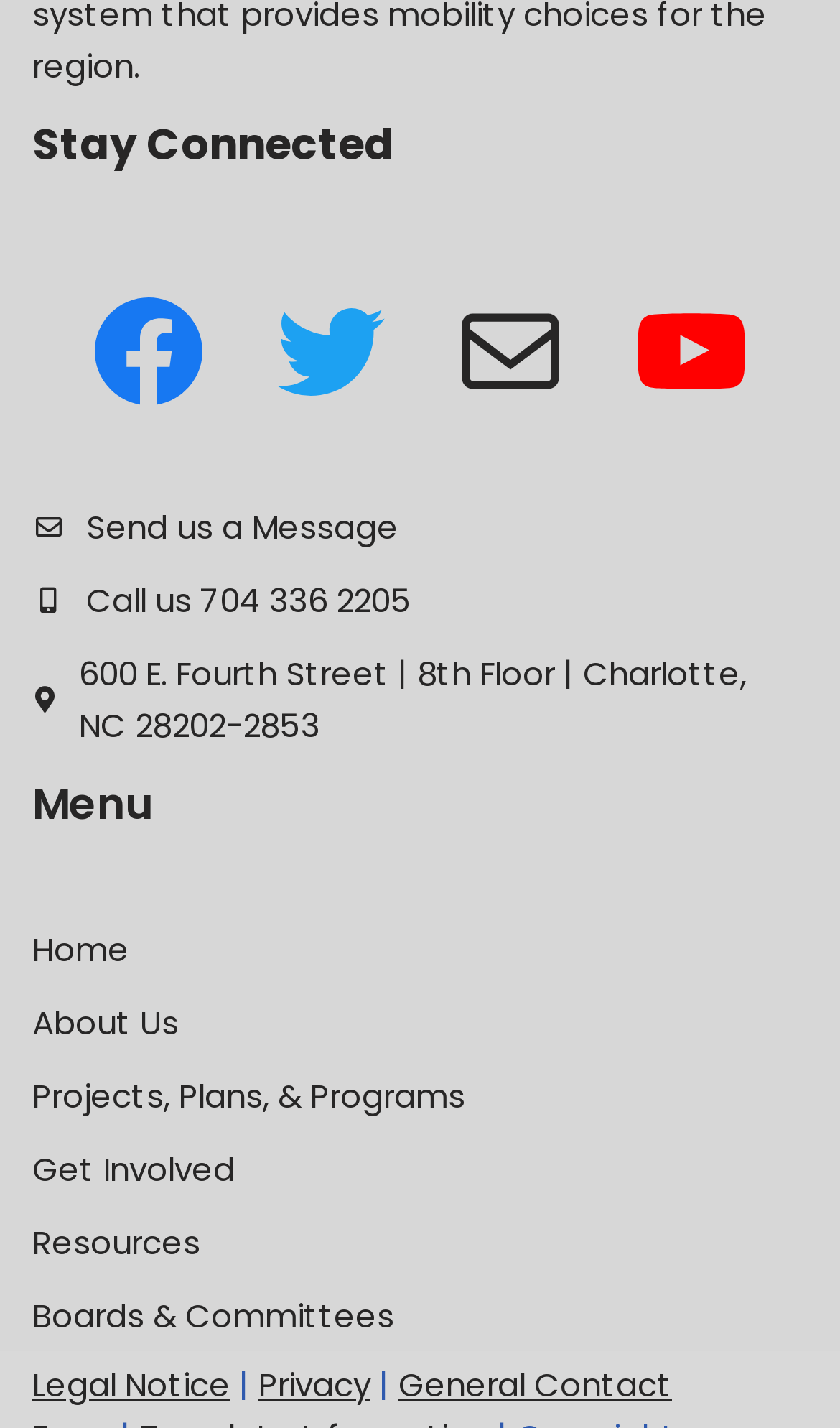Highlight the bounding box coordinates of the element you need to click to perform the following instruction: "Call the office."

[0.238, 0.404, 0.49, 0.436]